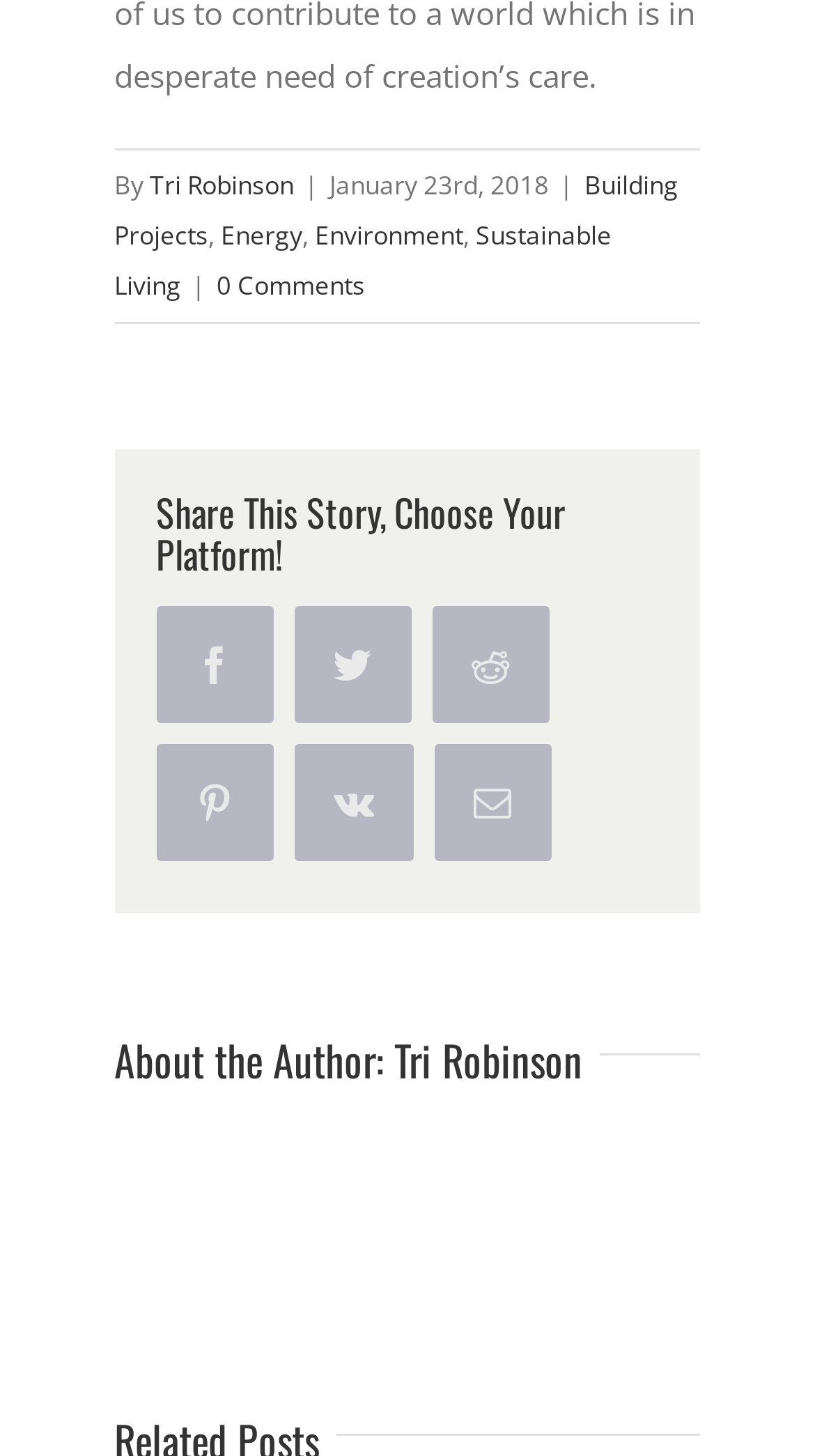How many social media platforms are available to share the story?
Please respond to the question with a detailed and well-explained answer.

There are six social media platforms available to share the story, which are Facebook, Twitter, Reddit, Pinterest, Vk, and Email, as indicated by the links in the 'Share This Story, Choose Your Platform!' section.